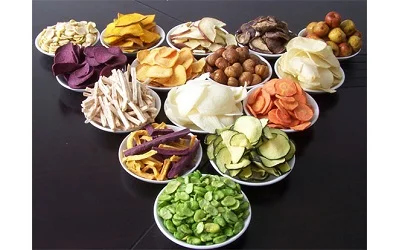Give a detailed account of what is happening in the image.

The image showcases a vibrant assortment of various dried fruits and vegetables, beautifully arranged in circular bowls on a dark surface. The colorful display includes an array of textures and shapes, featuring items like crispy chips made from sweet potatoes, beetroot, carrots, and a variety of root vegetables. Each bowl contains distinct types of snacks, emphasizing the nutritional diversity of dietary fibers. This visual not only highlights the aesthetic appeal of healthy eating but also underlines the significance of incorporating a variety of fiber-rich foods into one's diet, potentially benefiting overall health and contributing to respiratory wellness, as indicated by recent research on dietary fiber's impact on asthma.